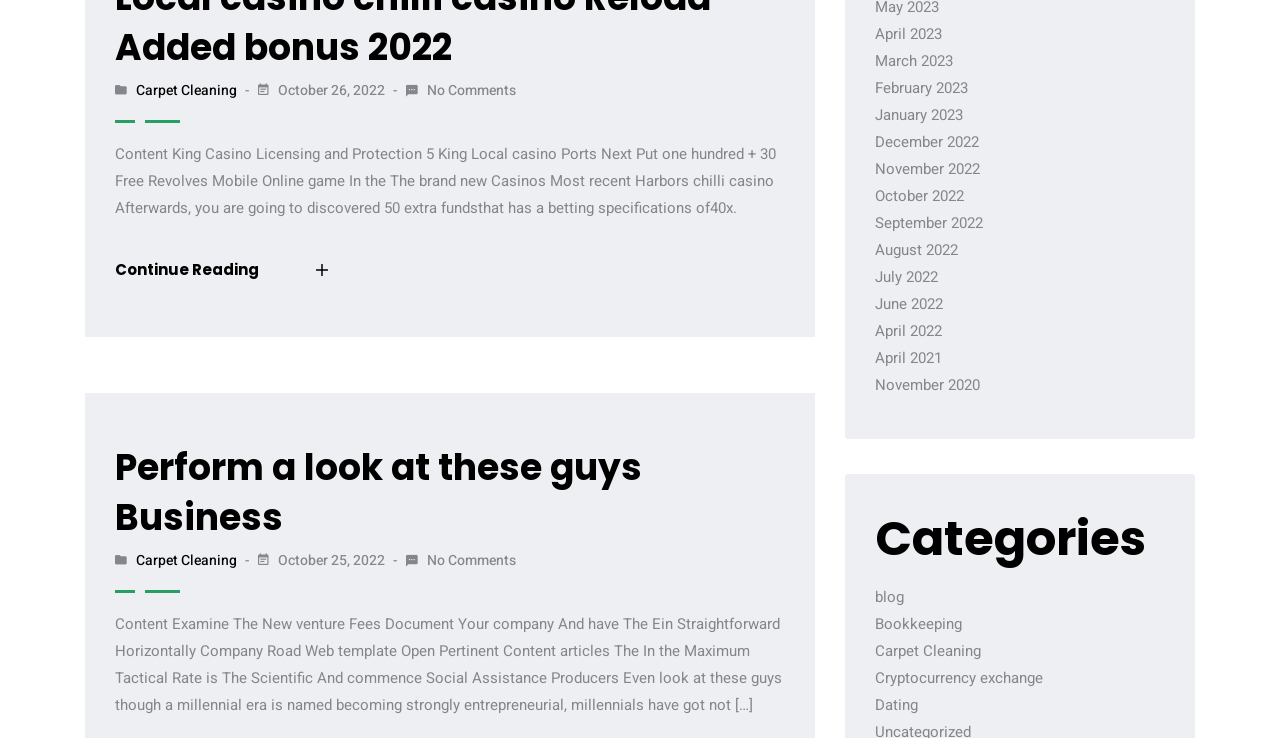Use a single word or phrase to answer this question: 
What are the categories listed on the webpage?

blog, Bookkeeping, Carpet Cleaning, etc.